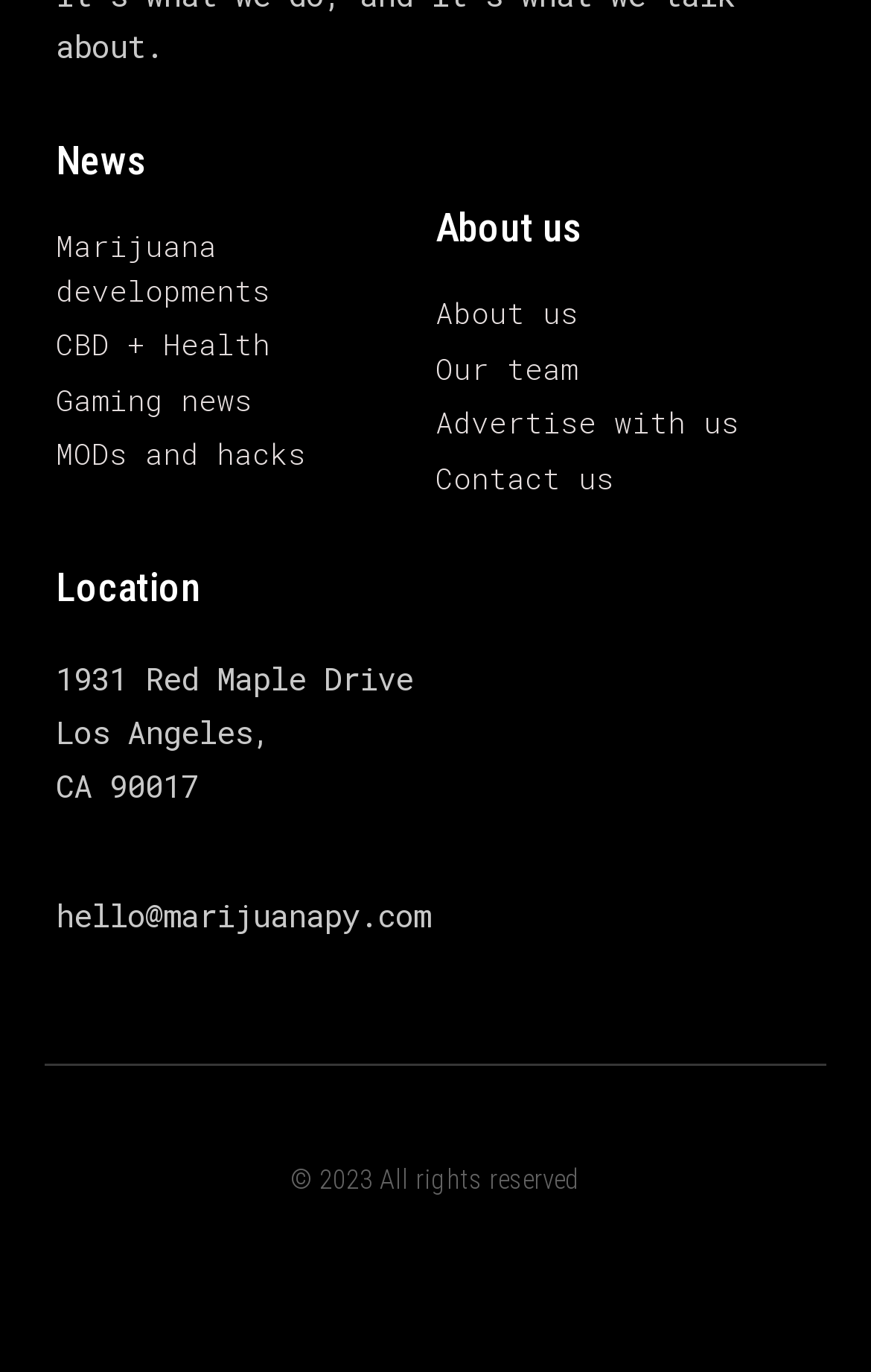Identify the bounding box coordinates for the element you need to click to achieve the following task: "Check the location". Provide the bounding box coordinates as four float numbers between 0 and 1, in the form [left, top, right, bottom].

[0.064, 0.414, 0.5, 0.443]